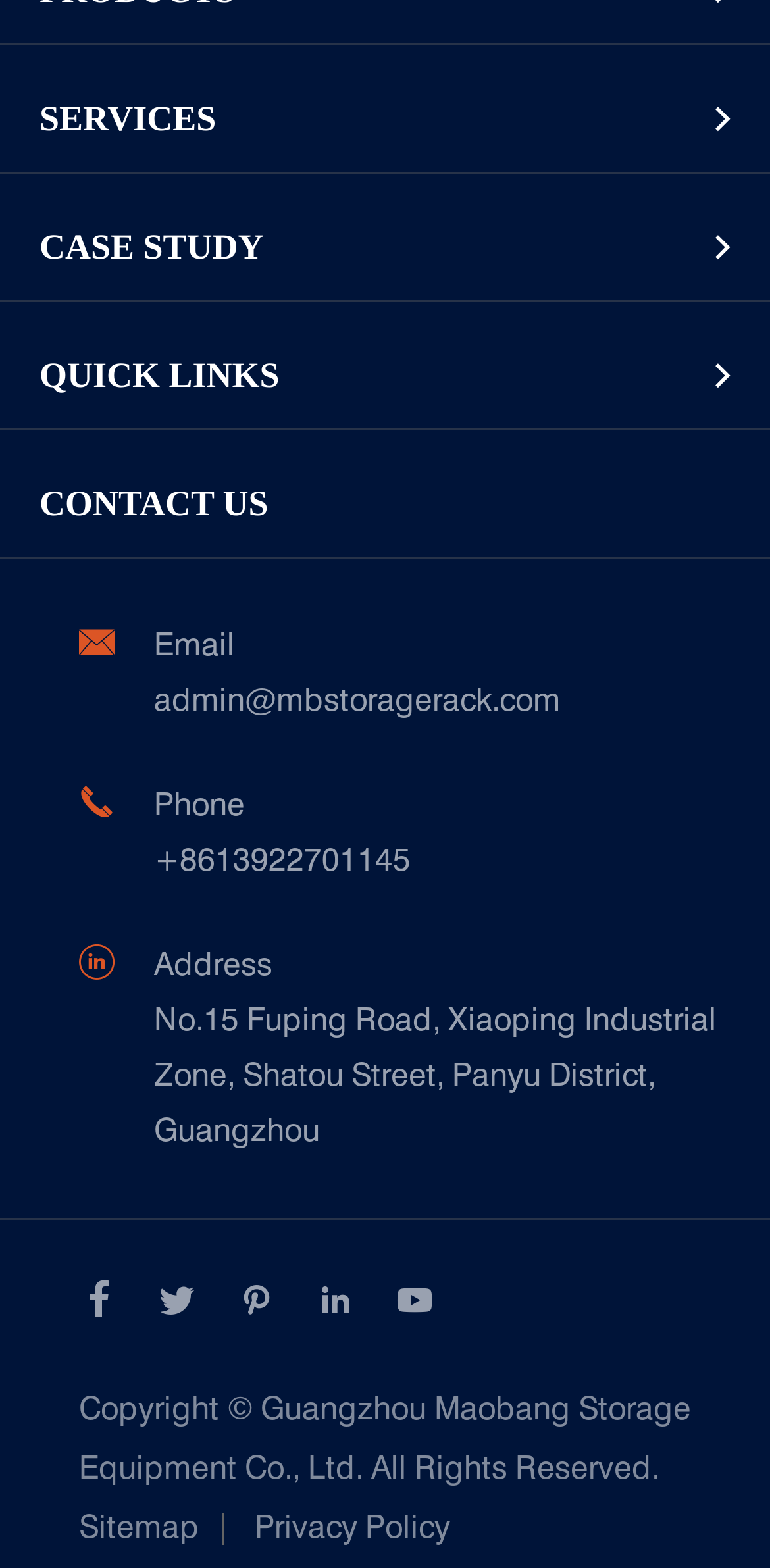Please specify the coordinates of the bounding box for the element that should be clicked to carry out this instruction: "Click on Pallet Rack". The coordinates must be four float numbers between 0 and 1, formatted as [left, top, right, bottom].

[0.051, 0.03, 1.0, 0.077]